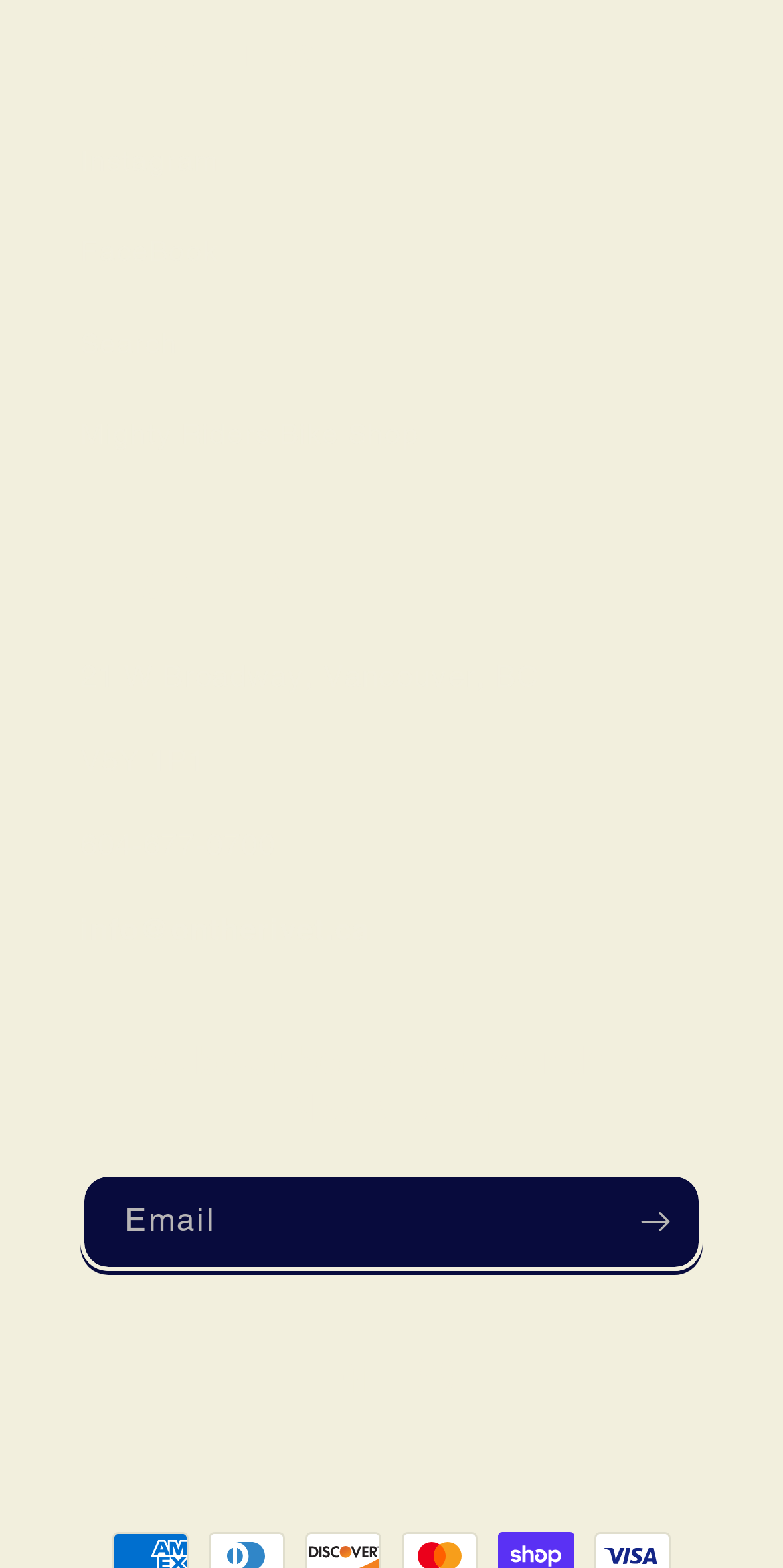Could you determine the bounding box coordinates of the clickable element to complete the instruction: "View Facebook page"? Provide the coordinates as four float numbers between 0 and 1, i.e., [left, top, right, bottom].

[0.387, 0.849, 0.5, 0.905]